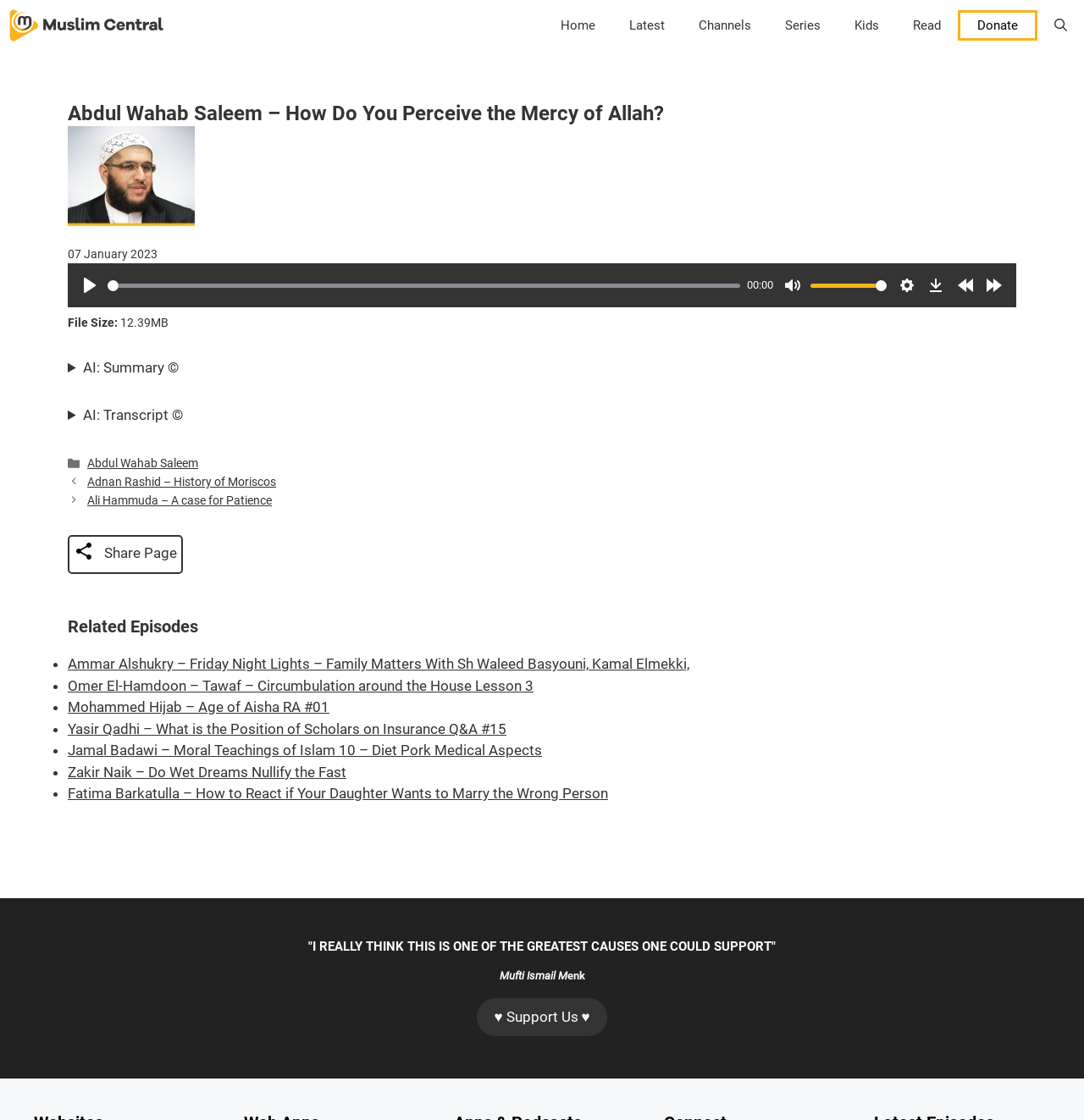Give a concise answer of one word or phrase to the question: 
What is the name of the organization?

Muslim Central